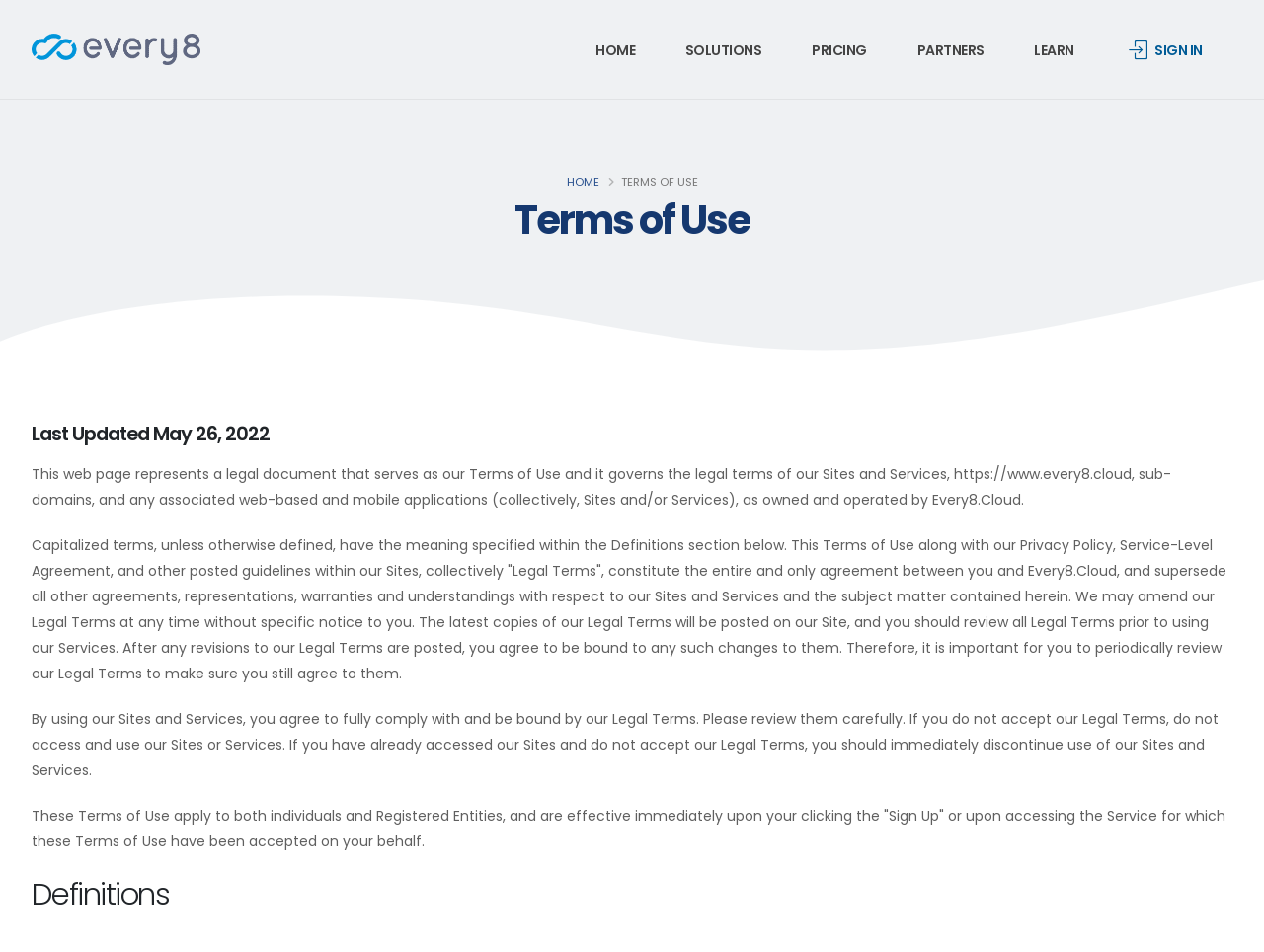Determine the bounding box coordinates for the clickable element to execute this instruction: "Go to HOME page". Provide the coordinates as four float numbers between 0 and 1, i.e., [left, top, right, bottom].

[0.46, 0.001, 0.514, 0.105]